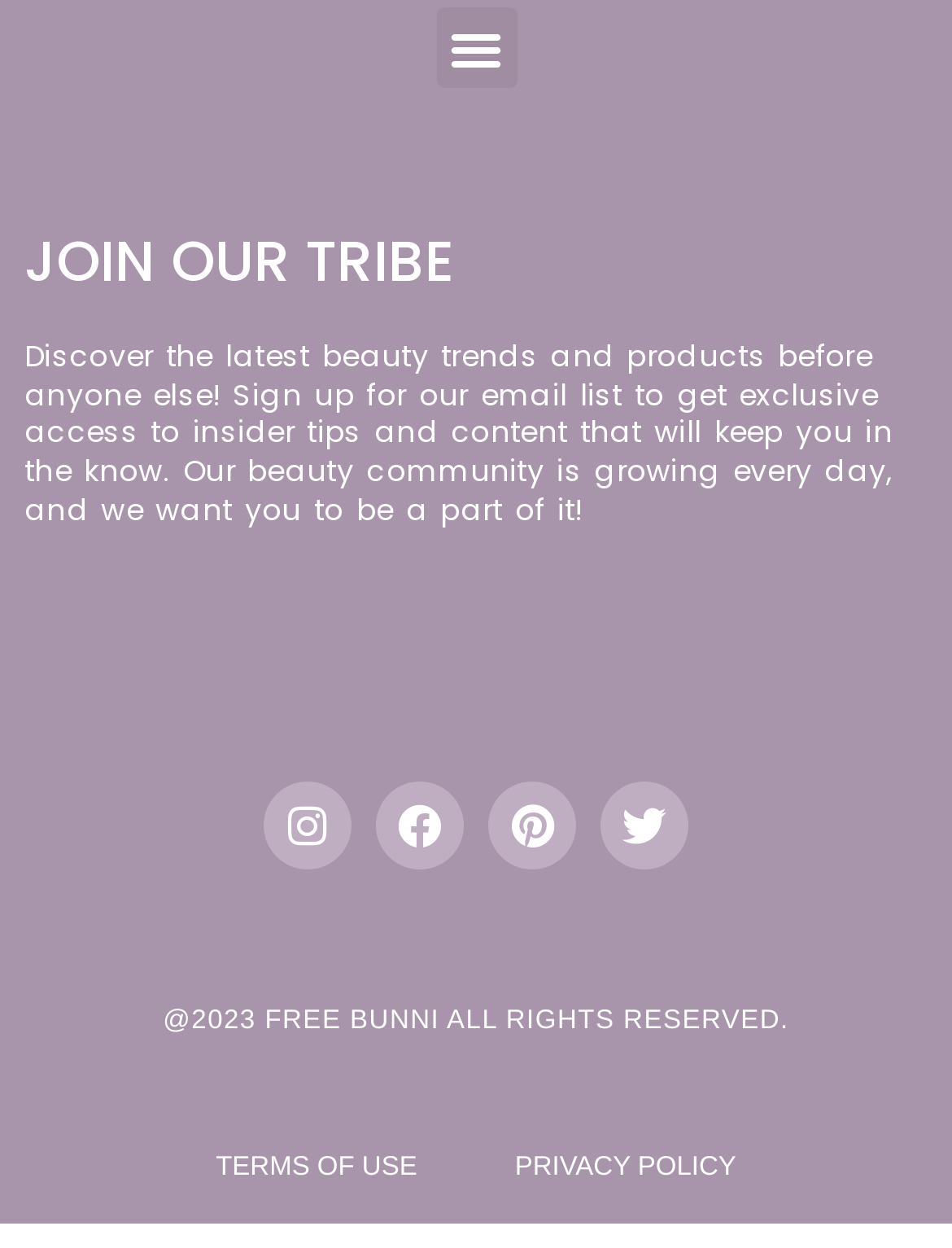What are the two options at the bottom?
Refer to the image and respond with a one-word or short-phrase answer.

Terms of Use and Privacy Policy